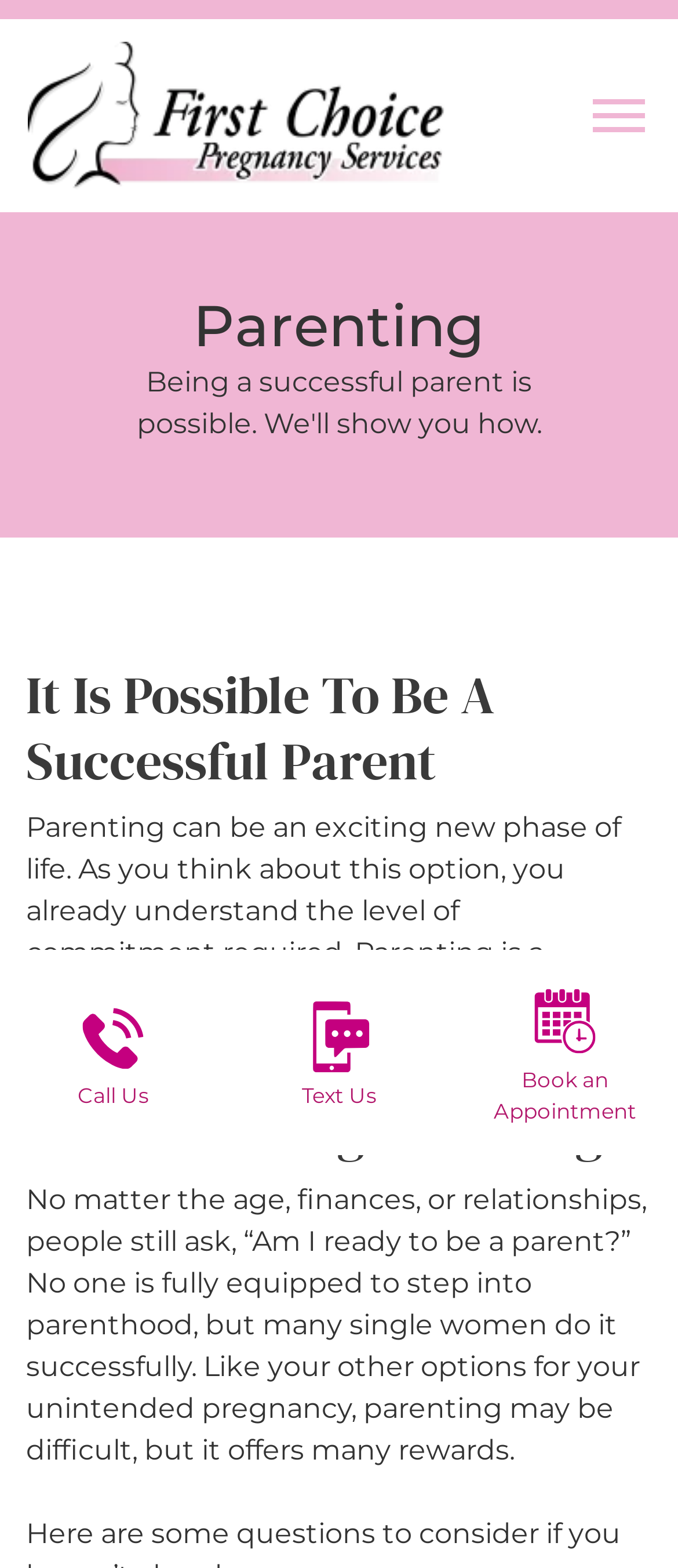What is the organization's name?
Please describe in detail the information shown in the image to answer the question.

The organization's name is obtained from the link element with the text 'First Choice Pregnancy Services' at the top of the webpage, which is also accompanied by an image with the same text.